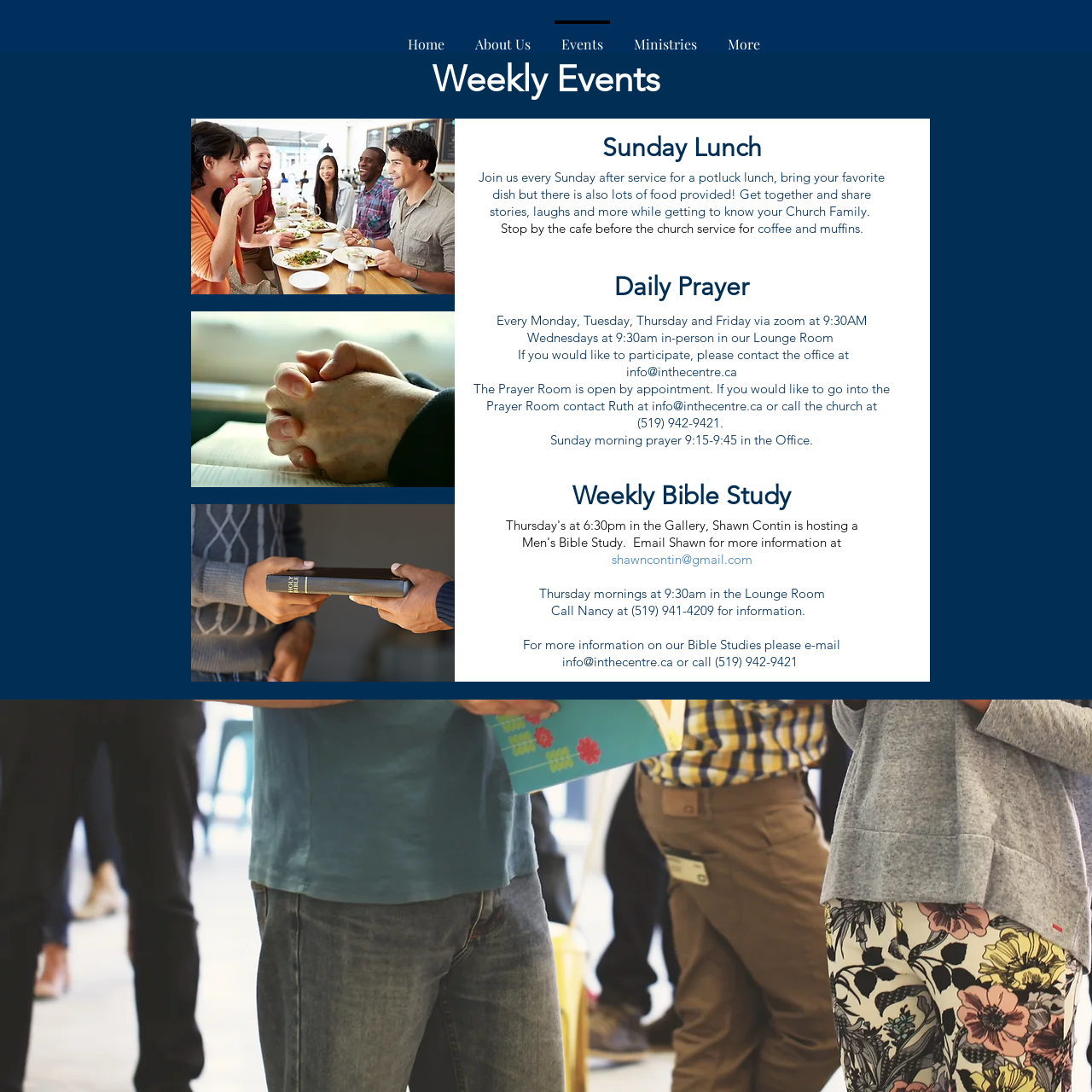What is the purpose of the Prayer Room?
From the image, provide a succinct answer in one word or a short phrase.

Open by appointment